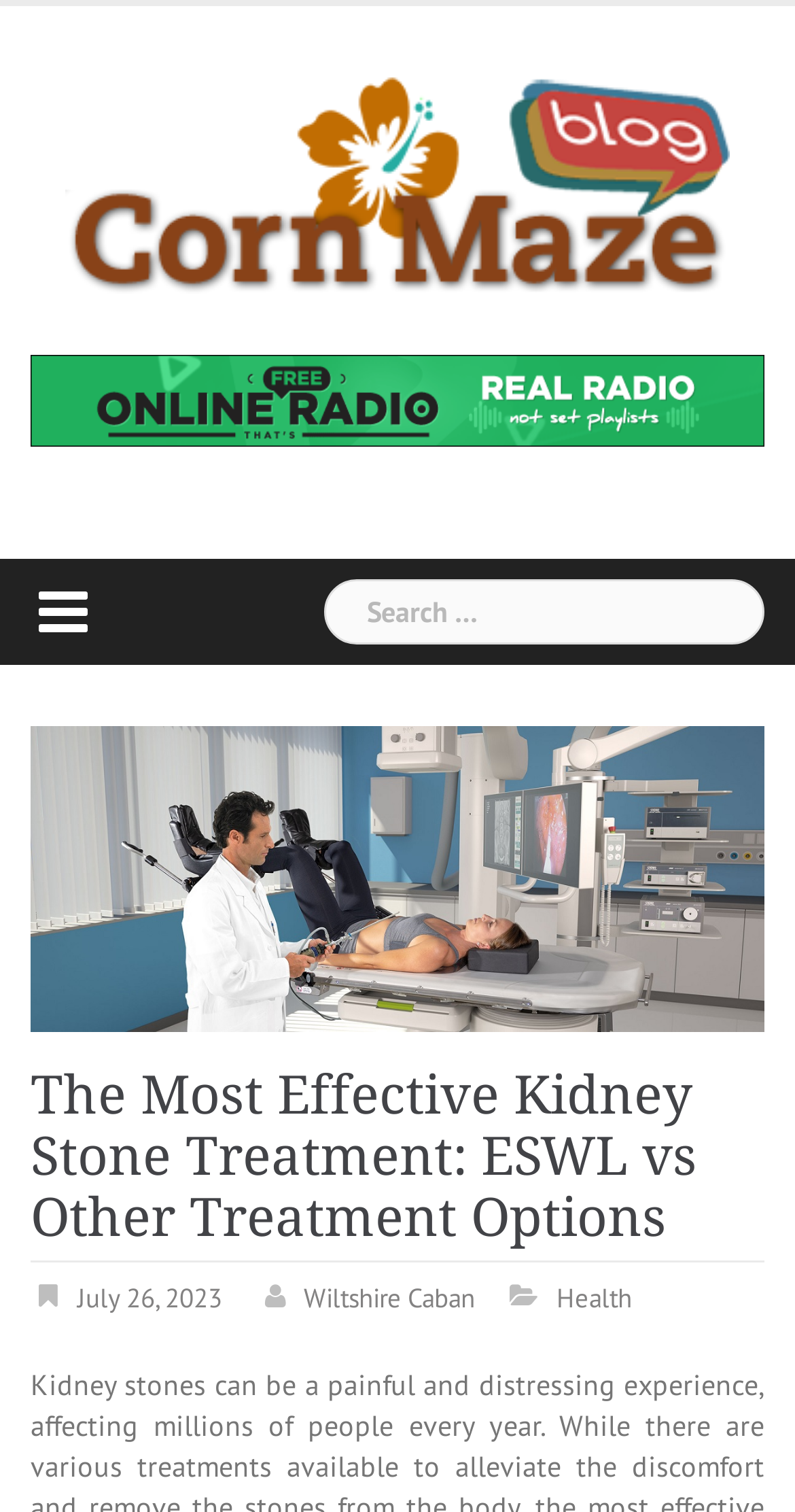What is the purpose of the search box?
Based on the image, respond with a single word or phrase.

To search the blog